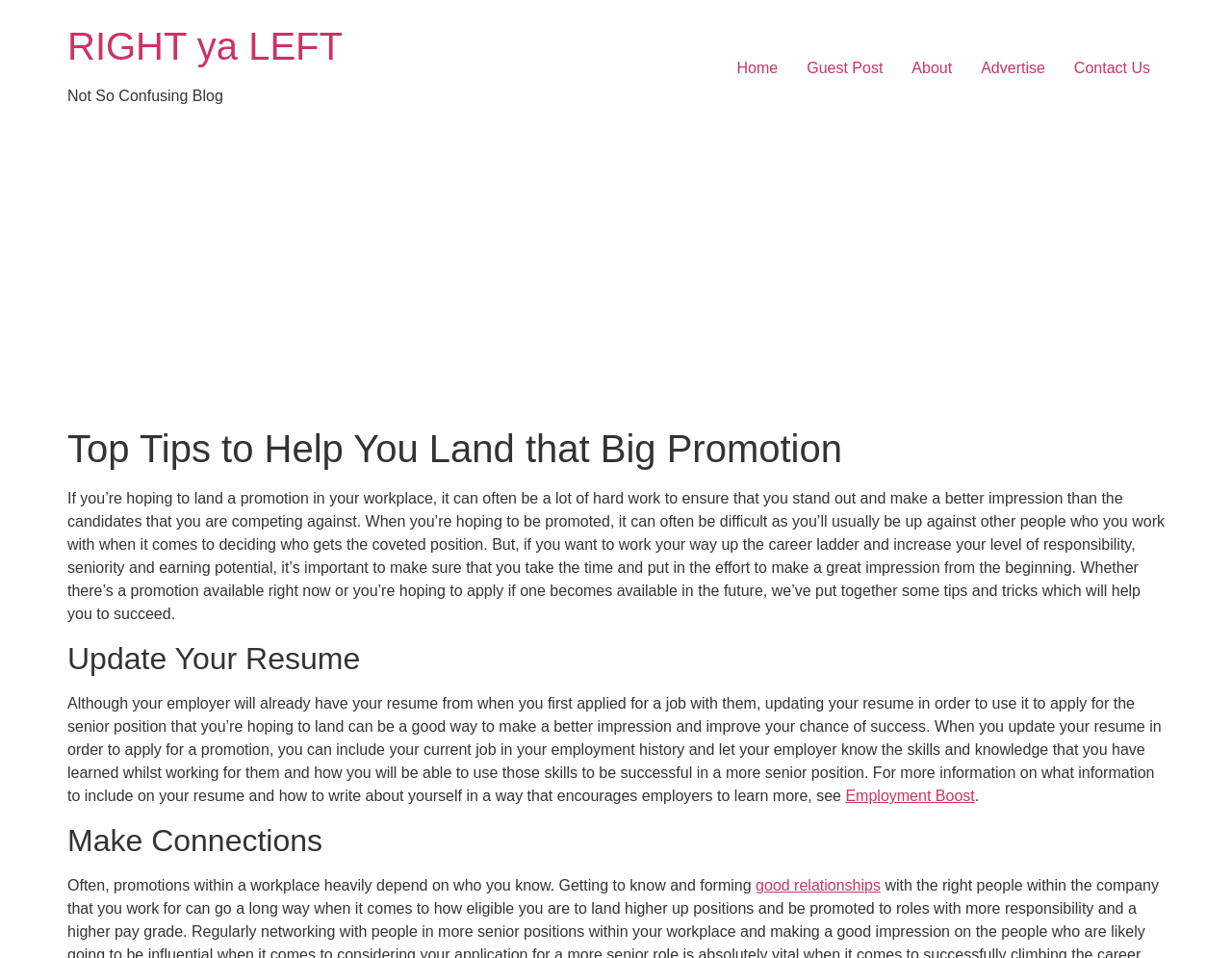Describe all the visual and textual components of the webpage comprehensively.

This webpage is about providing tips to help individuals land a big promotion at their workplace. At the top, there is a heading that reads "RIGHT ya LEFT" which is also a link. Below this, there is a static text that says "Not So Confusing Blog". 

On the top right side, there are five links: "Home", "Guest Post", "About", "Advertise", and "Contact Us", arranged horizontally. 

Below these links, there is an iframe that takes up most of the width of the page, which is an advertisement. 

Under the advertisement, there is a header that contains the main title of the webpage, "Top Tips to Help You Land that Big Promotion". 

Below the title, there is a long paragraph of text that explains the importance of making a good impression and putting in effort to stand out in order to get promoted. 

Following this, there are three sections with headings: "Update Your Resume", "Make Connections", and an unheaded section. Each section contains a paragraph of text that provides tips and advice on how to increase one's chances of getting promoted. The "Update Your Resume" section also contains a link to "Employment Boost" and the "Make Connections" section contains a link to "good relationships".